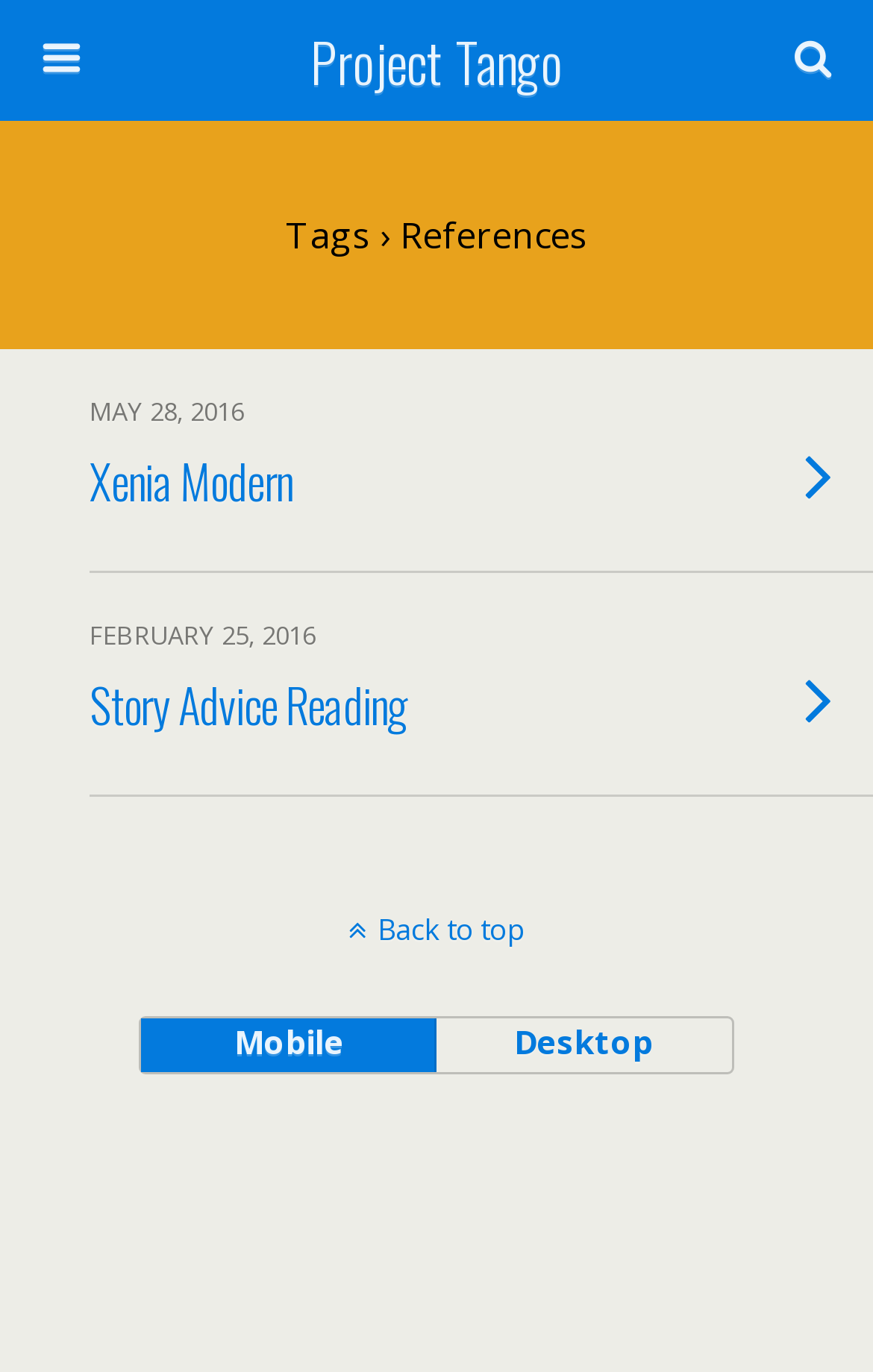What is the text of the first heading?
Provide a short answer using one word or a brief phrase based on the image.

Xenia Modern